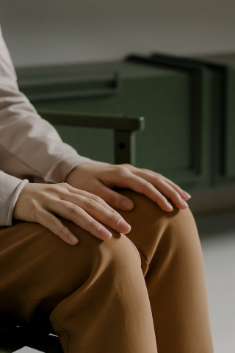What is the color of the subject's pants?
Based on the image, answer the question with as much detail as possible.

The caption explicitly states that the subject's pants are a warm, tan color, which creates a soft and inviting contrast with the light-colored long-sleeve top.